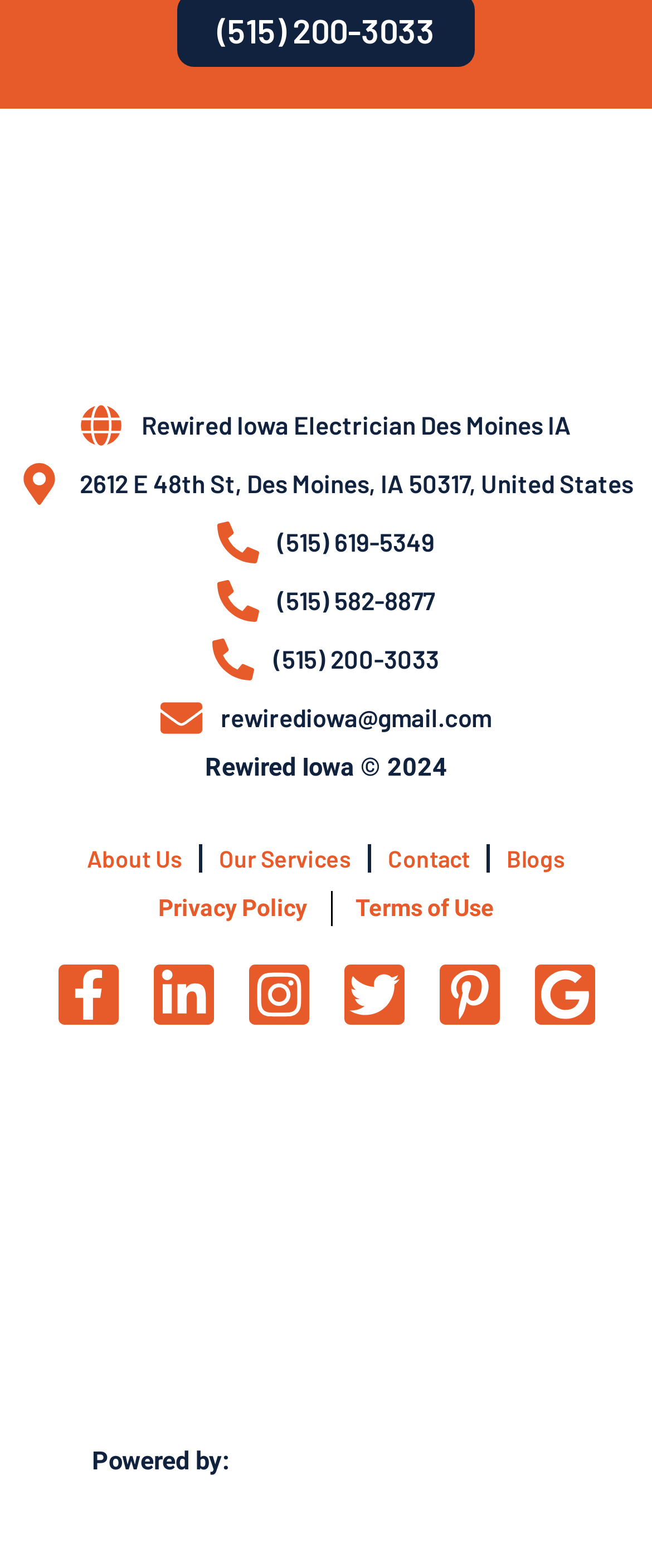Locate the bounding box coordinates of the element to click to perform the following action: 'Check the privacy policy'. The coordinates should be given as four float values between 0 and 1, in the form of [left, top, right, bottom].

[0.242, 0.568, 0.471, 0.59]